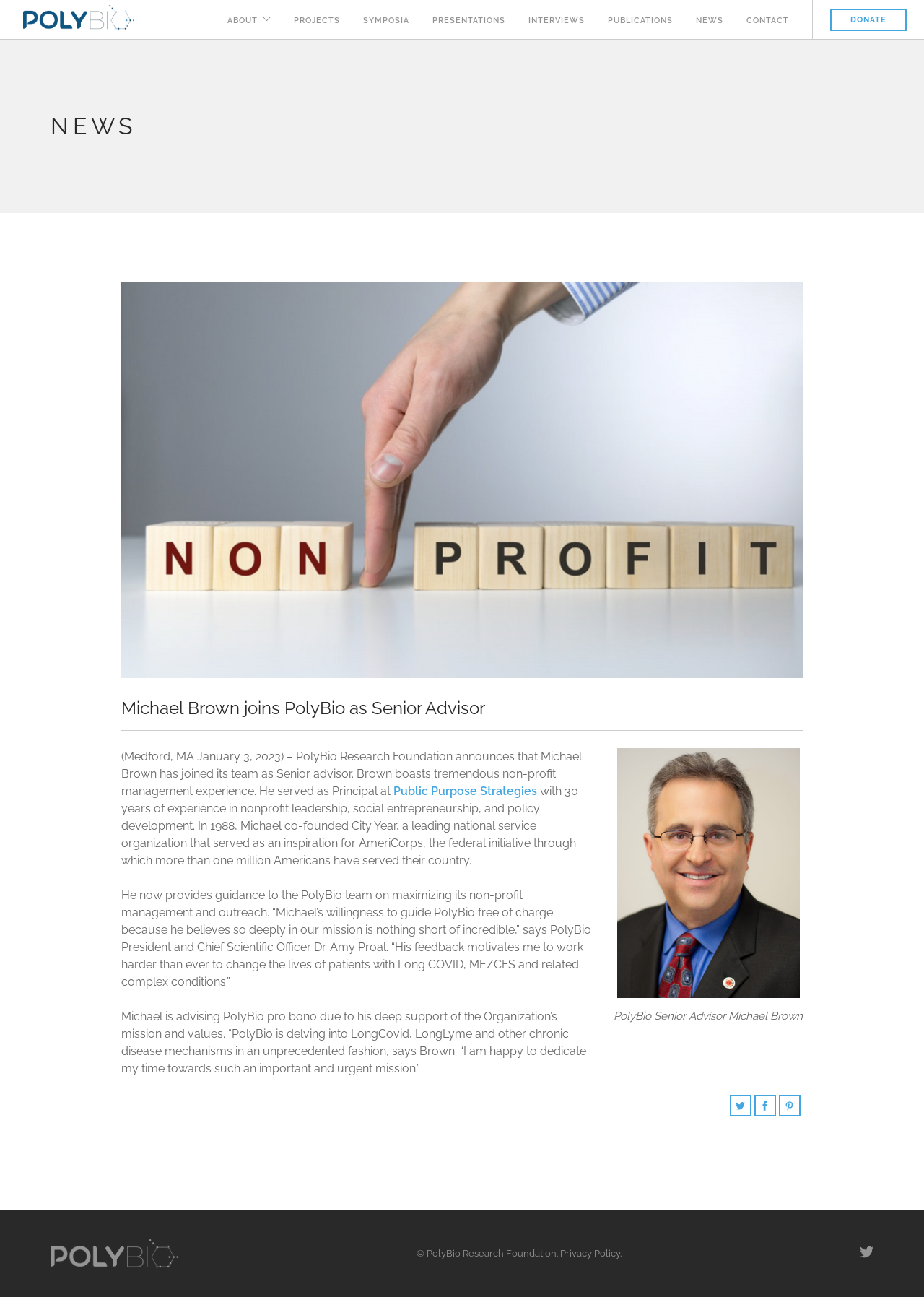Can you specify the bounding box coordinates of the area that needs to be clicked to fulfill the following instruction: "Donate to PolyBio Research Foundation"?

[0.898, 0.007, 0.981, 0.024]